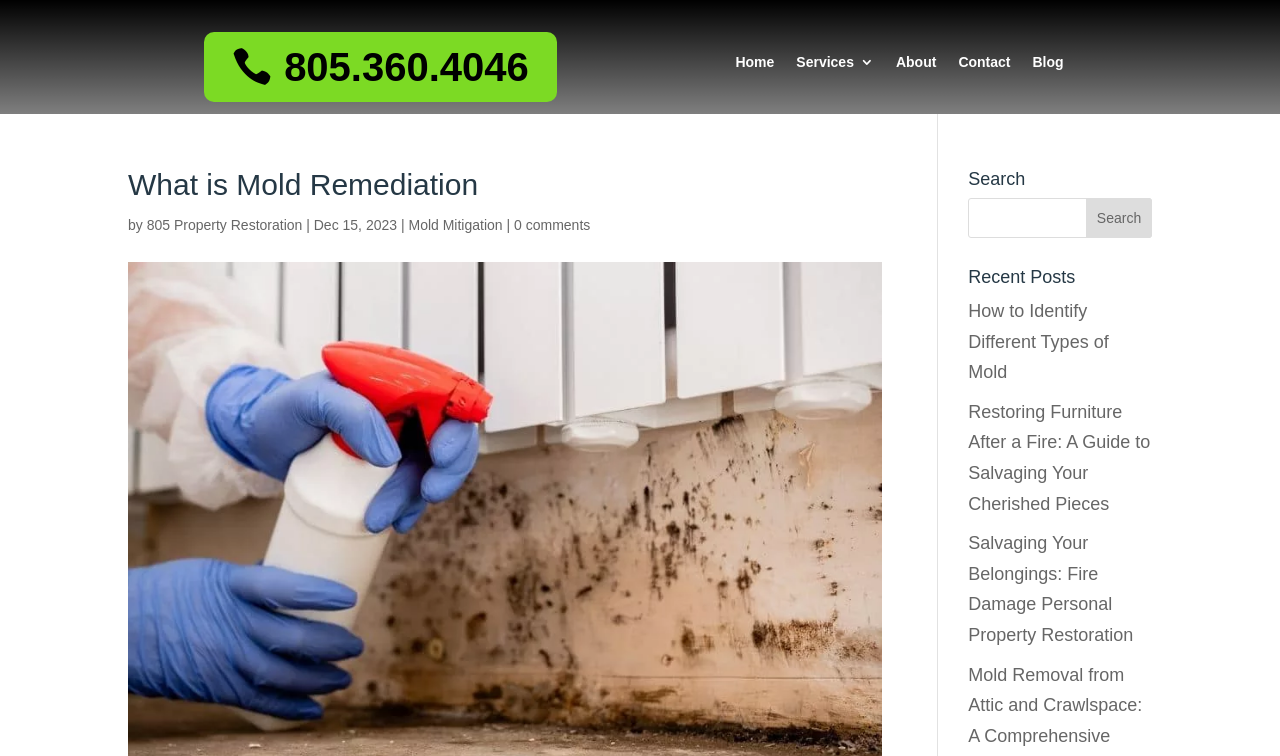Identify the bounding box coordinates of the region that should be clicked to execute the following instruction: "Click on 'Jimmy John Shark'".

None